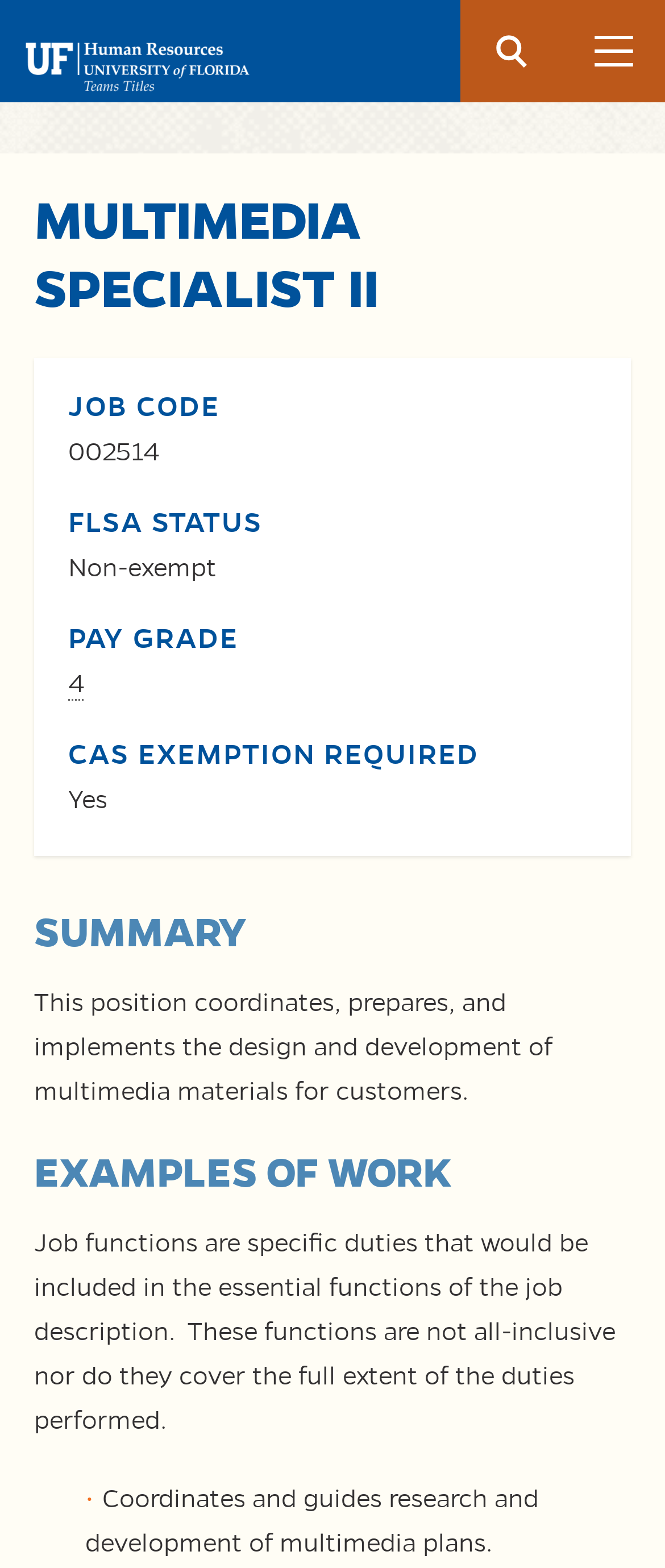What is the FLSA status?
Kindly offer a detailed explanation using the data available in the image.

I searched for the 'FLSA STATUS' label on the webpage and found the corresponding value 'Non-exempt' next to it, which indicates the FLSA status of the job.